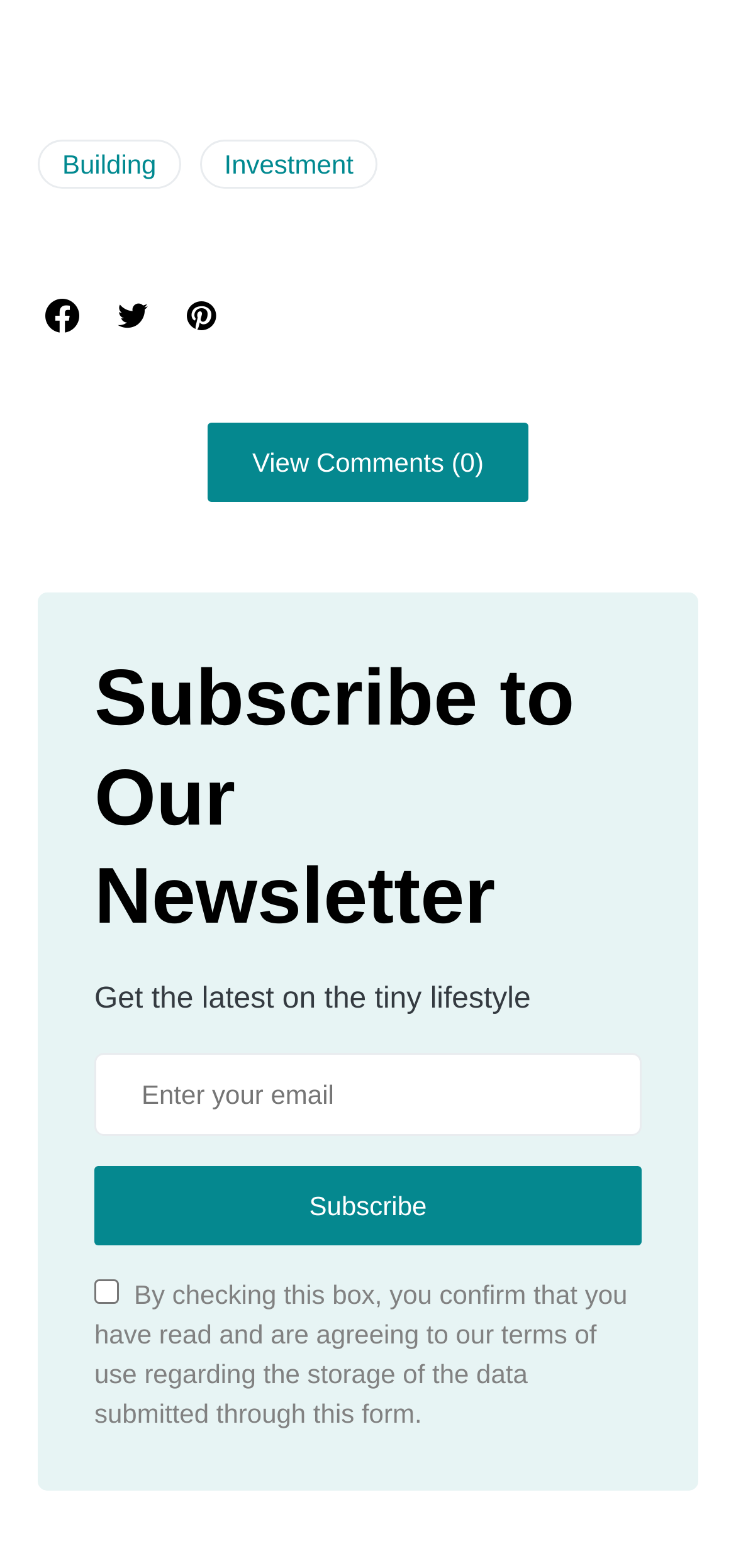Identify the bounding box for the UI element described as: "Building". The coordinates should be four float numbers between 0 and 1, i.e., [left, top, right, bottom].

[0.051, 0.089, 0.246, 0.121]